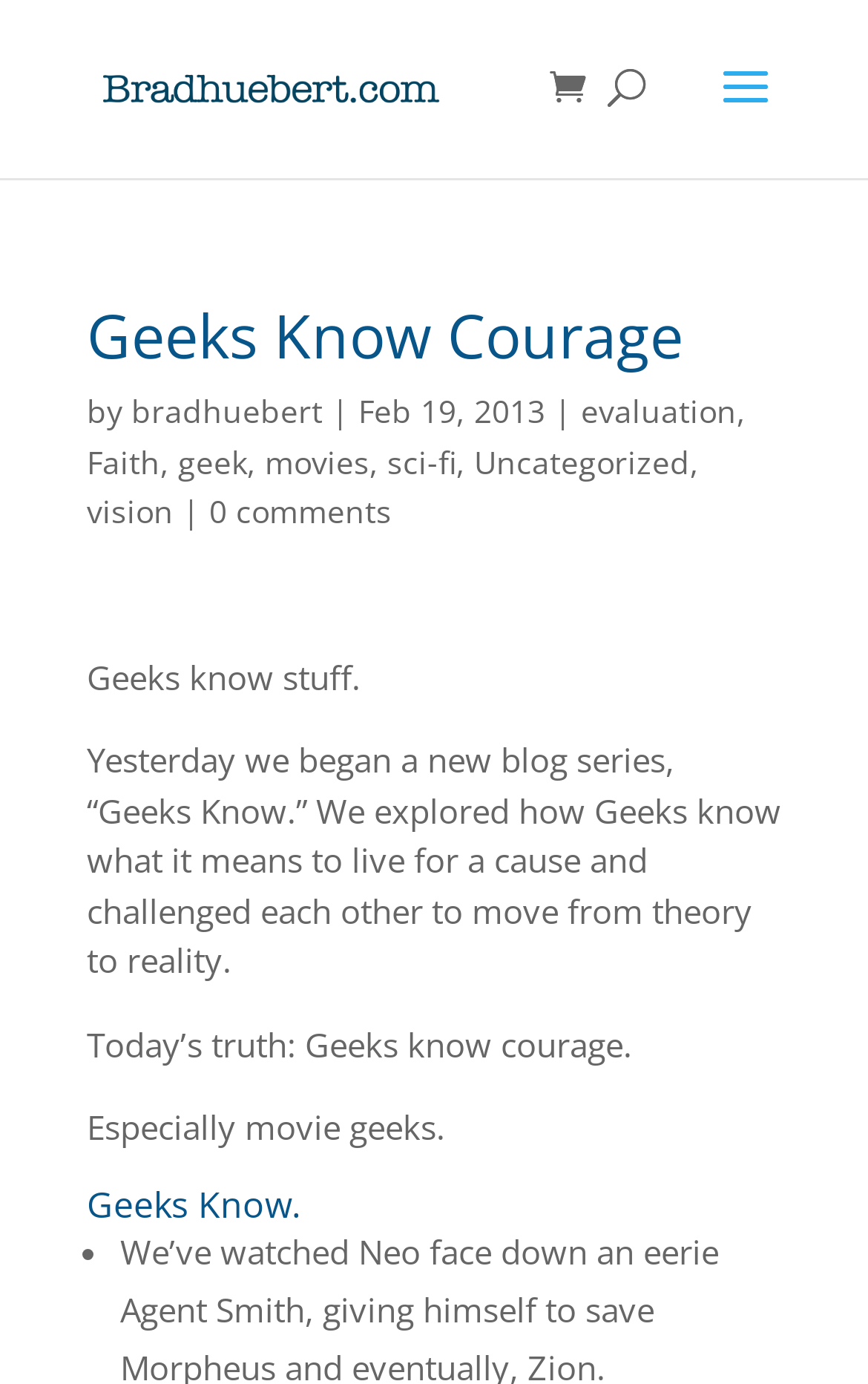Give an in-depth explanation of the webpage layout and content.

The webpage is a blog post titled "Geeks Know Courage" by Bradhuebert.com. At the top, there is a logo image of Bradhuebert.com, accompanied by a link to the website. To the right of the logo, there is a search bar. 

Below the logo, the title "Geeks Know Courage" is displayed prominently, followed by the author's name "bradhuebert" and the date "Feb 19, 2013". There are also links to categories such as "evaluation", "Faith", "geek", "movies", "sci-fi", and "Uncategorized".

The main content of the blog post starts with a brief introduction, followed by a series of paragraphs discussing the idea that "Geeks know courage", with a focus on movie geeks. The text is divided into sections, with headings and subheadings that break up the content.

At the bottom of the page, there is a section titled "Geeks Know." with a list marker, but the list content is not provided. There is also a link to "0 comments", suggesting that readers can leave comments on the post.